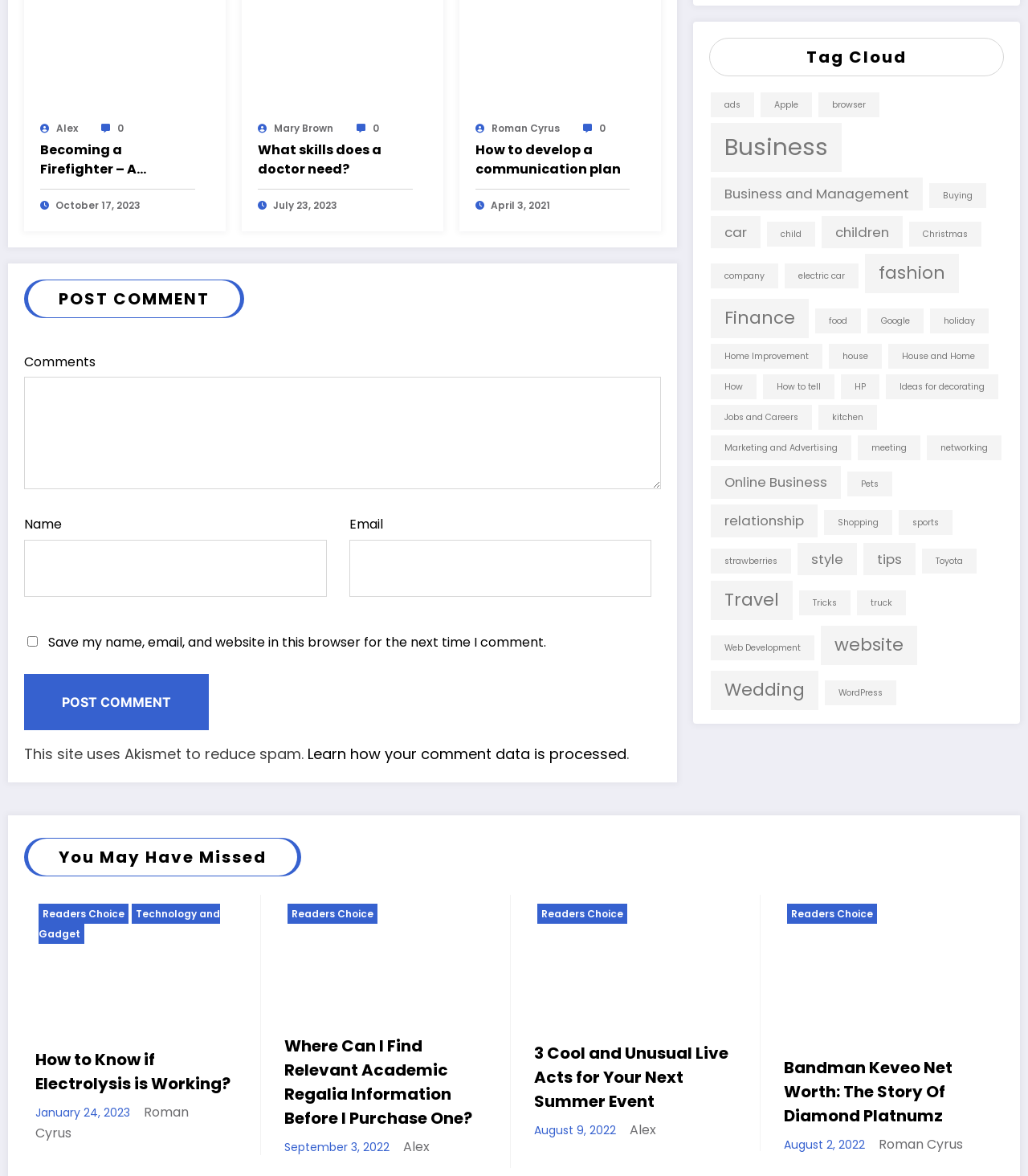What is the purpose of the checkbox in the comment section? Examine the screenshot and reply using just one word or a brief phrase.

To save user information